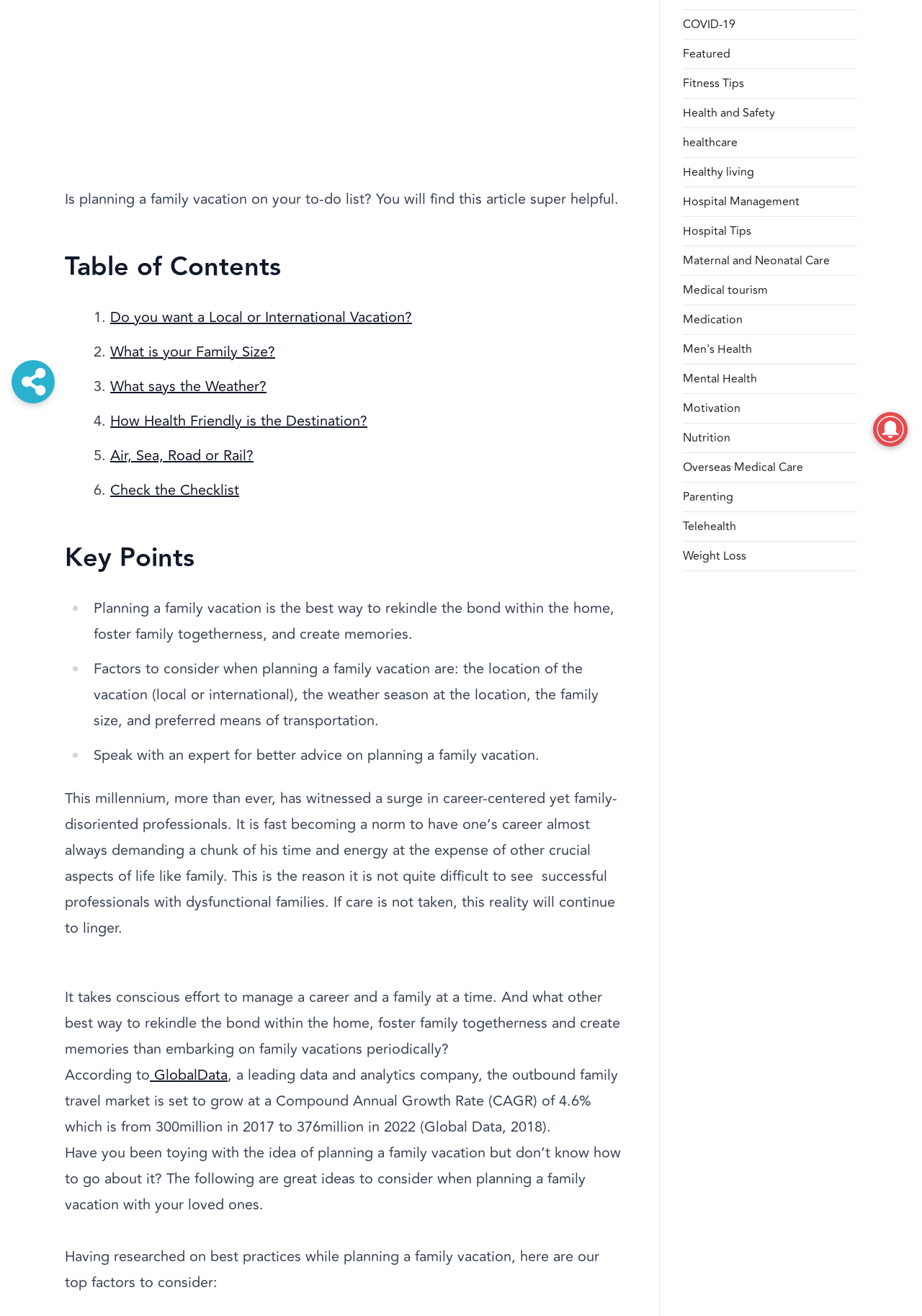Find and provide the bounding box coordinates for the UI element described with: "Maternal and Neonatal Care".

[0.741, 0.192, 0.9, 0.205]